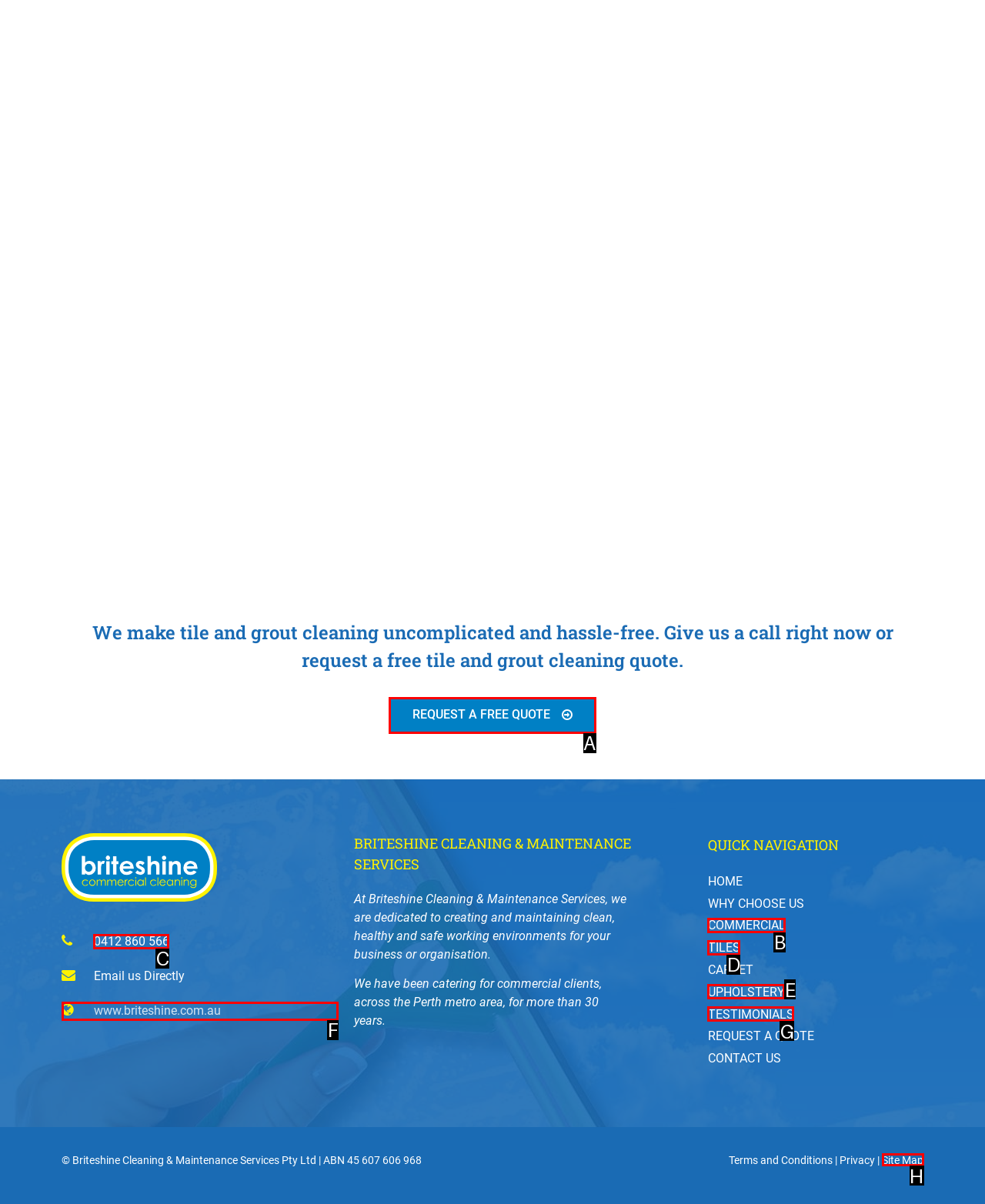Determine which UI element I need to click to achieve the following task: Email bmcgregor@ocwcog.org Provide your answer as the letter of the selected option.

None